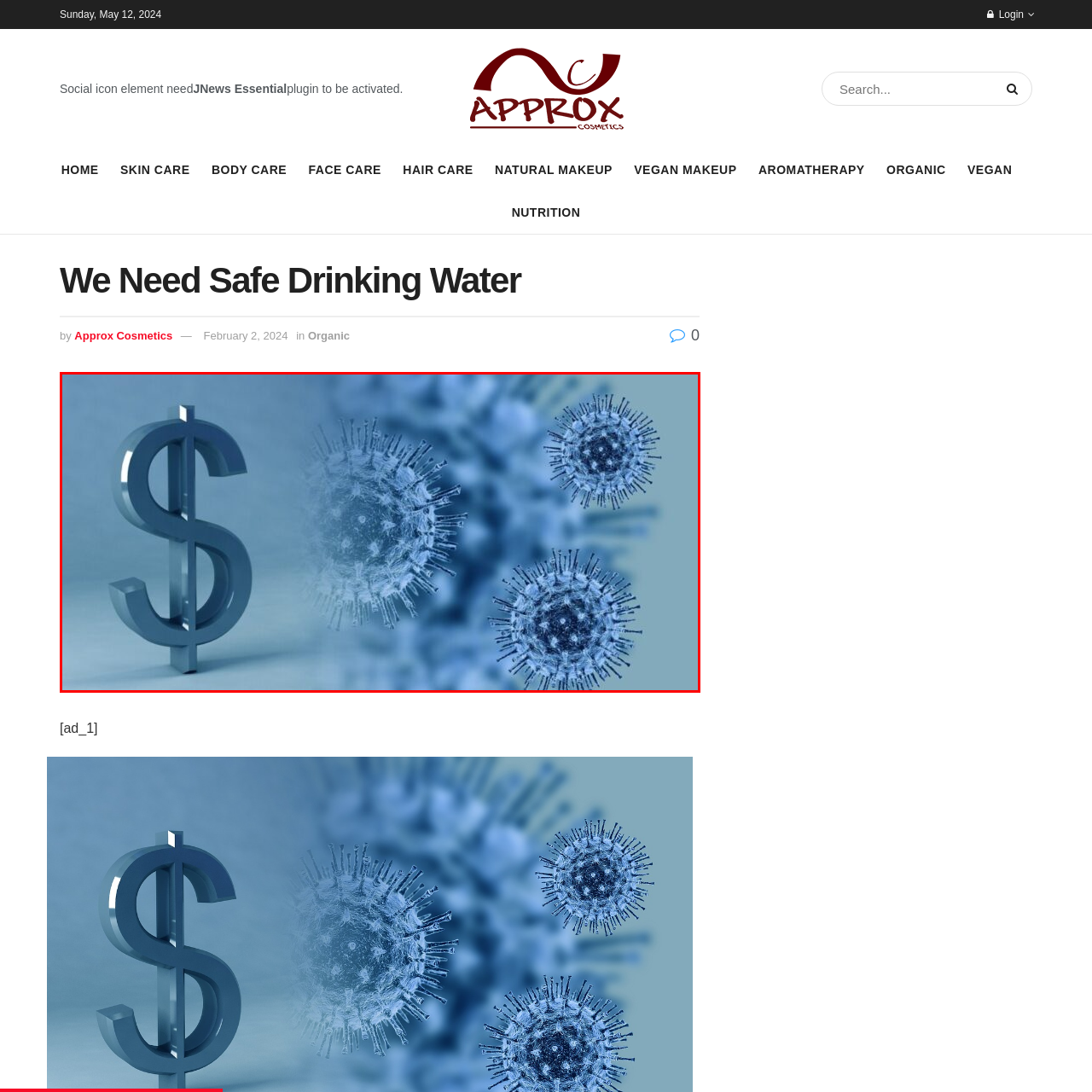Observe the image inside the red bounding box and answer briefly using a single word or phrase: What is the color tone of the image?

cool blue